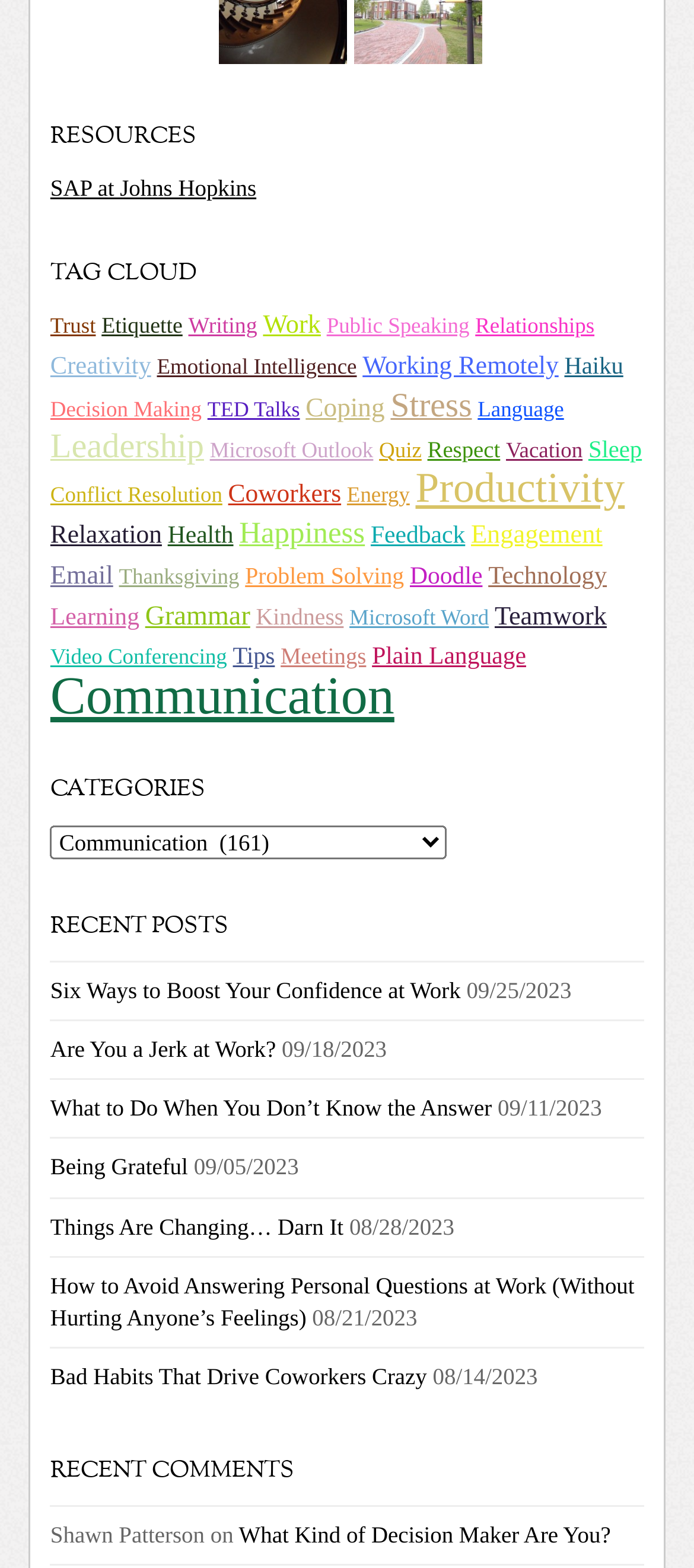Determine the bounding box coordinates of the region that needs to be clicked to achieve the task: "View the comments by 'Shawn Patterson'".

[0.073, 0.97, 0.295, 0.987]